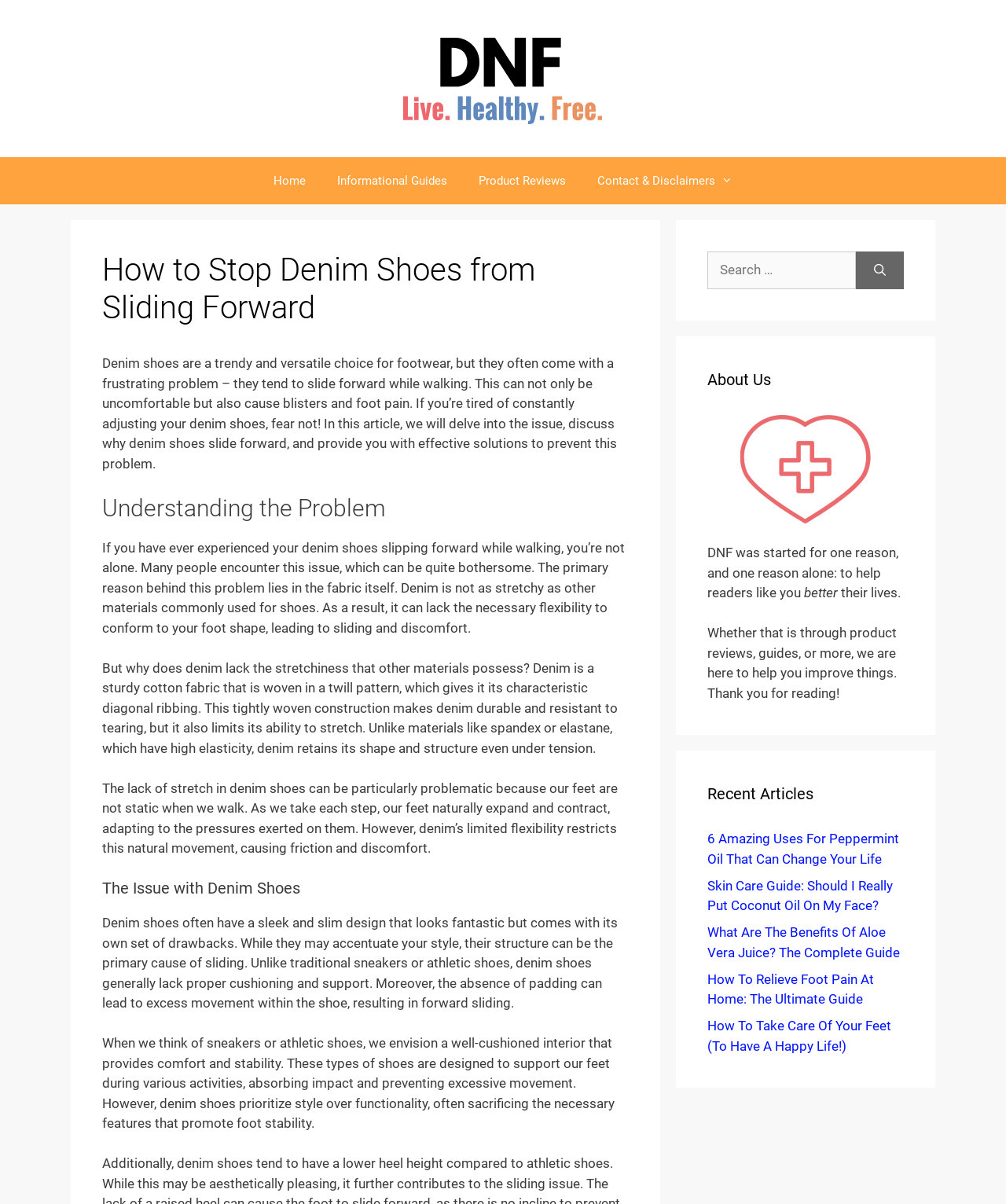Find the bounding box coordinates for the HTML element described as: "Contact & Disclaimers". The coordinates should consist of four float values between 0 and 1, i.e., [left, top, right, bottom].

[0.578, 0.131, 0.744, 0.17]